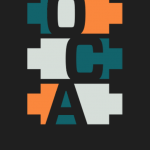Provide an in-depth description of the image.

The image features a bold and modern design showcasing the letters "OCA" prominently displayed in a playful yet visually striking manner. Each letter is set against a contrasting color palette, incorporating shades of orange, teal, and muted gray. This dynamic composition is complemented by a dark background that enhances the vibrancy of the colors and the overall visual impact. The design likely represents the Oregon Chiropractic Association, capturing their commitment to creativity and modernity within the chiropractic profession.